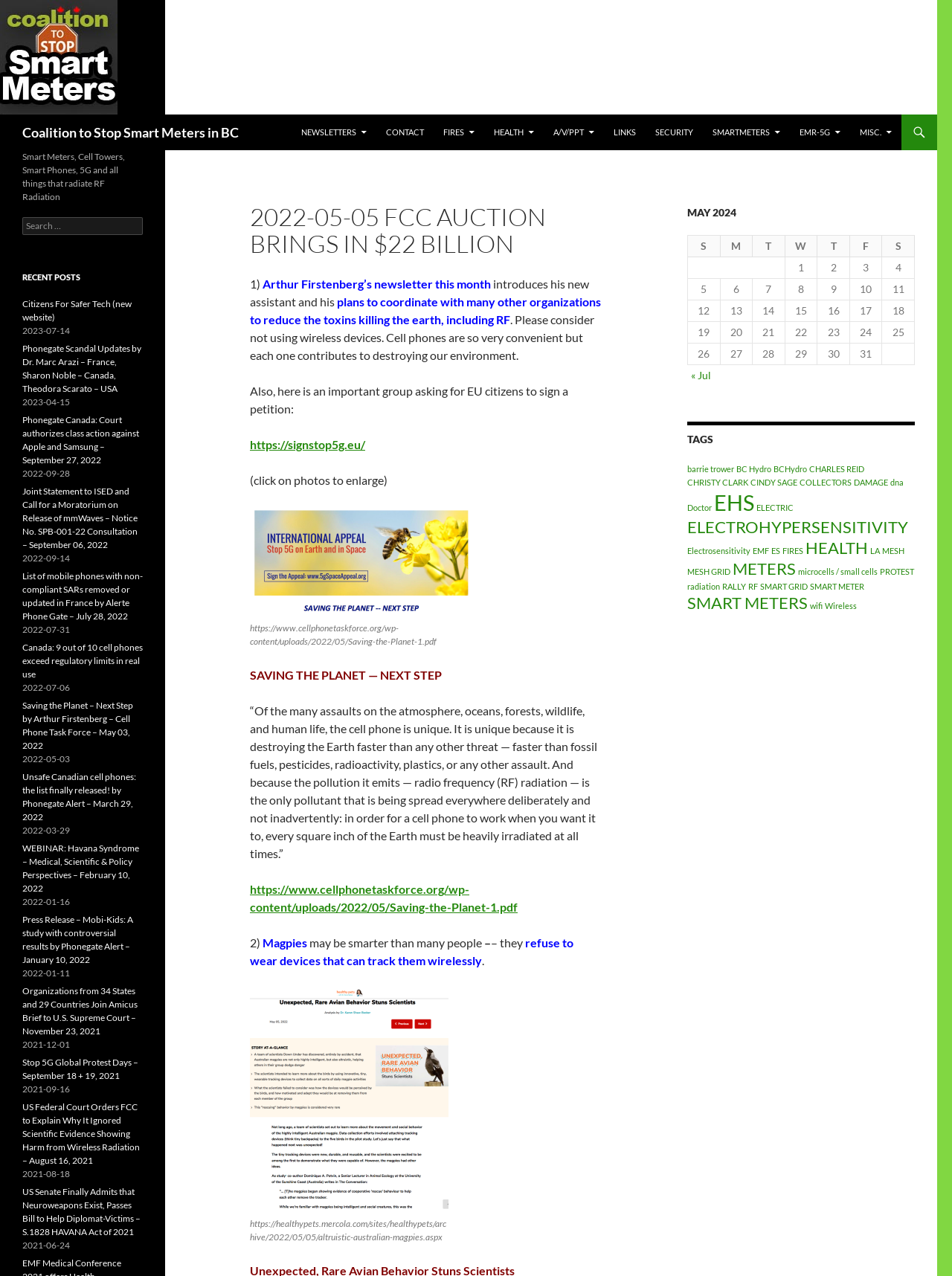What is the purpose of the link 'https://signstop5g.eu/'?
From the screenshot, provide a brief answer in one word or phrase.

To sign a petition